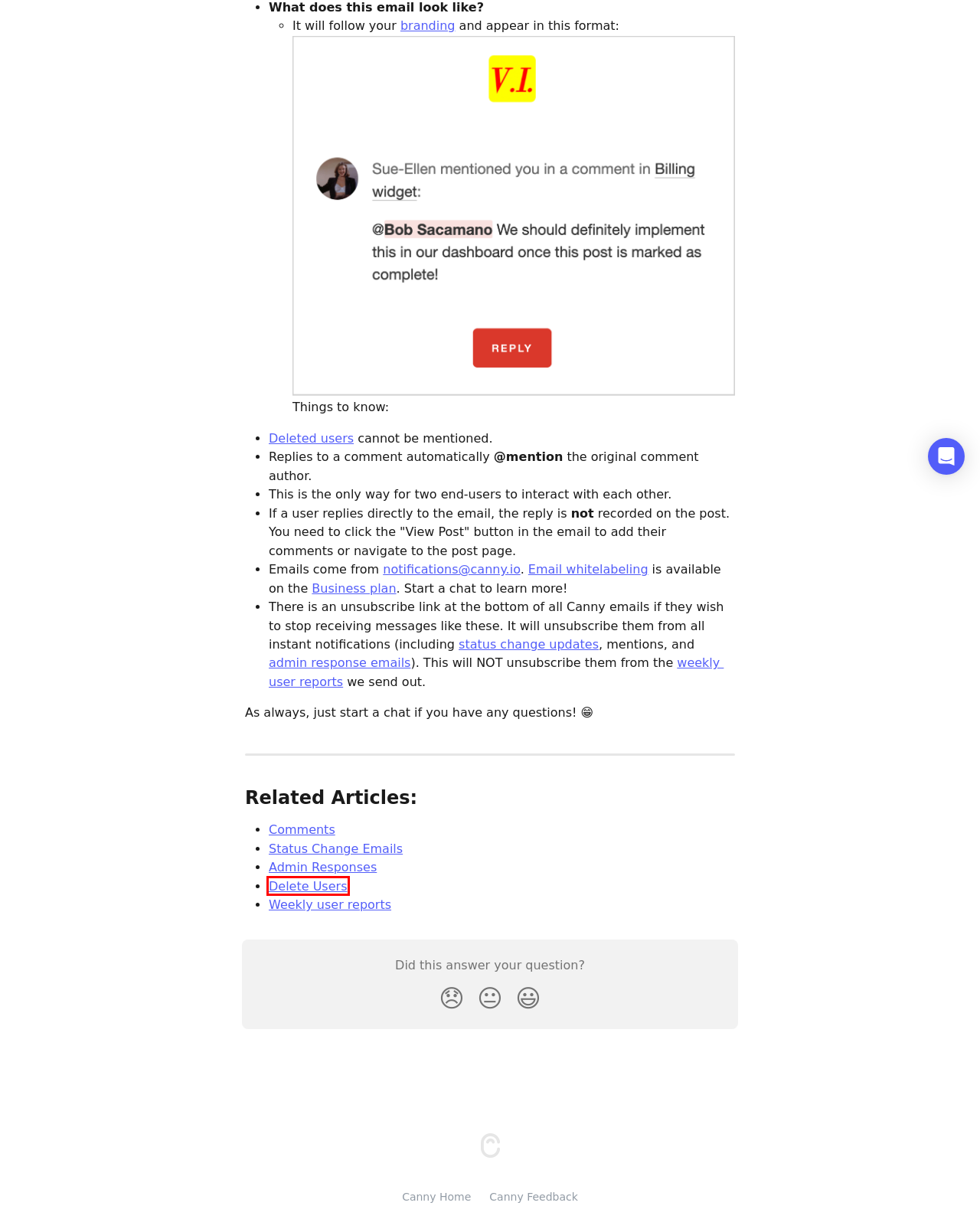You have a screenshot of a webpage with a red bounding box around a UI element. Determine which webpage description best matches the new webpage that results from clicking the element in the bounding box. Here are the candidates:
A. Delete Users | Canny Help Center
B. Weekly user report emails | Canny Help Center
C. Admin comment emails | Canny Help Center
D. Powered By Intercom
E. Email whitelabeling | Canny Help Center
F. Comments | Canny Help Center
G. Canny Feedback
H. Status change emails | Canny Help Center

A